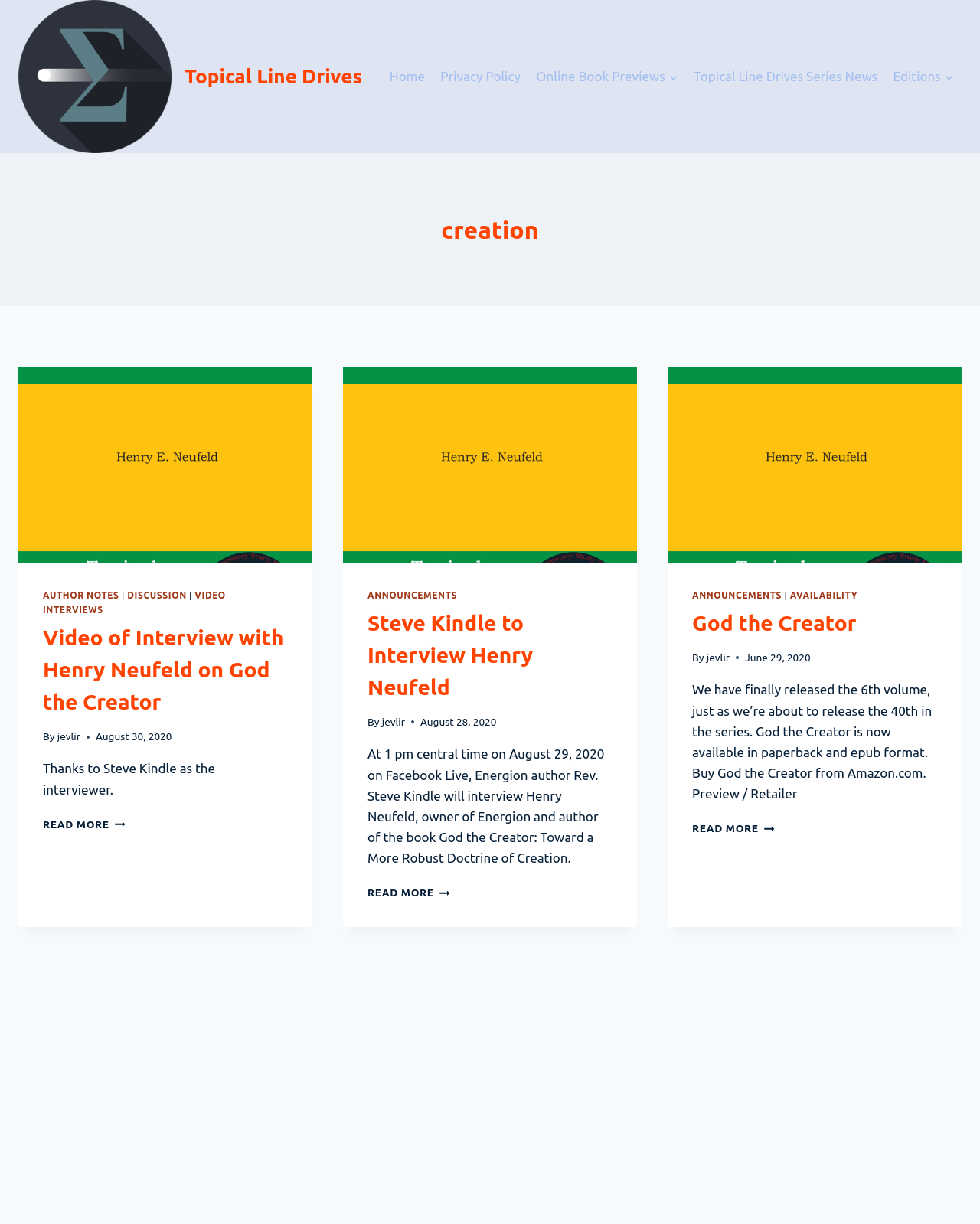Could you please study the image and provide a detailed answer to the question:
What is the topic of the article with the image 'Video of Interview with Henry Neufeld on God the Creator'?

I found the article element with the image 'Video of Interview with Henry Neufeld on God the Creator' and its corresponding heading element, which has the text 'Video of Interview with Henry Neufeld on God the Creator'. This suggests that the topic of the article is related to 'God the Creator'.